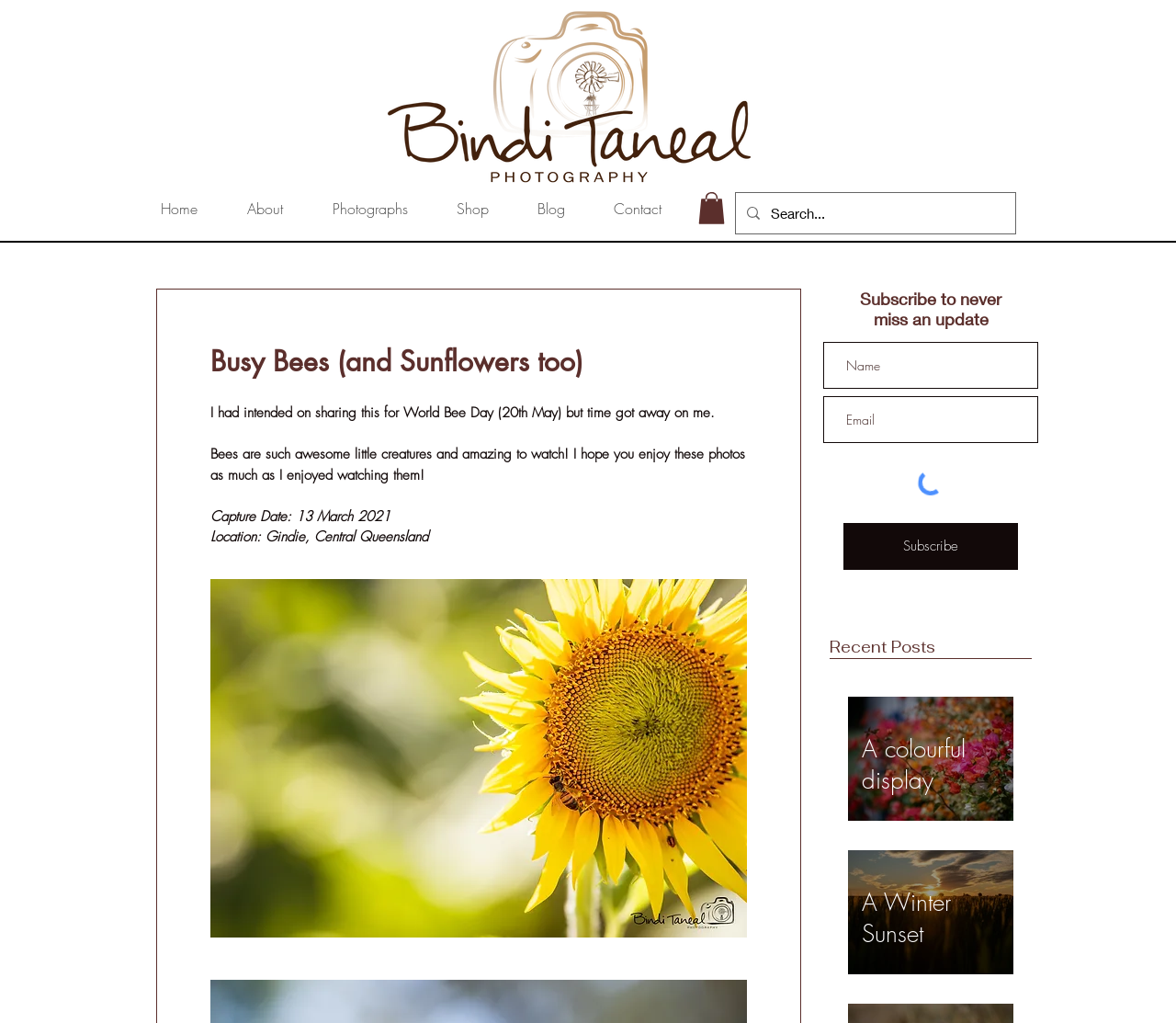Please find the bounding box for the UI element described by: "A Winter Sunset".

[0.733, 0.851, 0.85, 0.928]